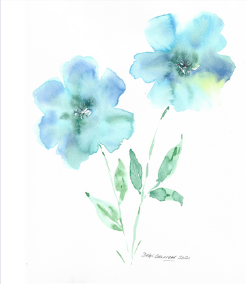Please use the details from the image to answer the following question comprehensively:
What adds a touch of vibrancy to the artwork?

According to the caption, the slender green leaves beneath the flowers add a touch of vibrancy to the artwork, which suggests that they bring a sense of energy and vitality to the overall composition.